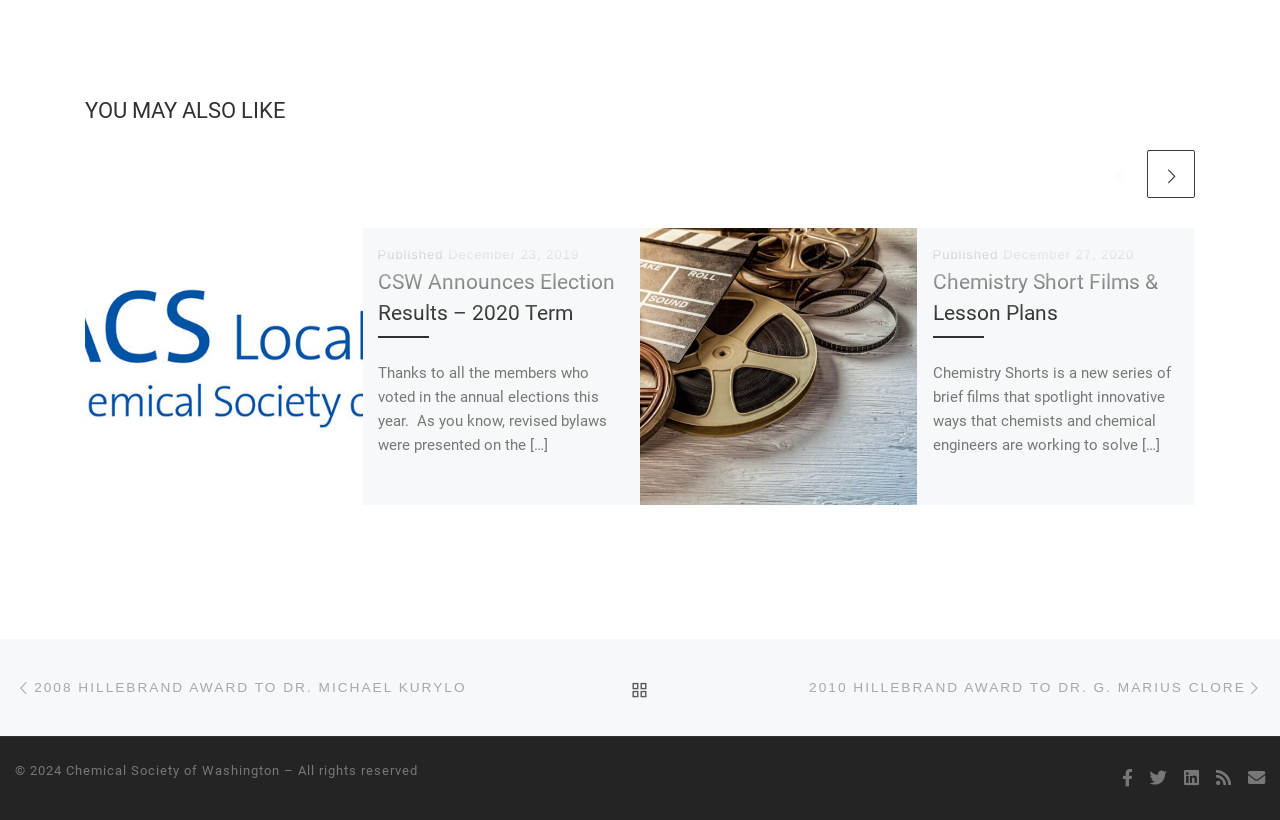Please locate the bounding box coordinates of the element's region that needs to be clicked to follow the instruction: "Subscribe to the rss feed". The bounding box coordinates should be provided as four float numbers between 0 and 1, i.e., [left, top, right, bottom].

[0.95, 0.933, 0.962, 0.966]